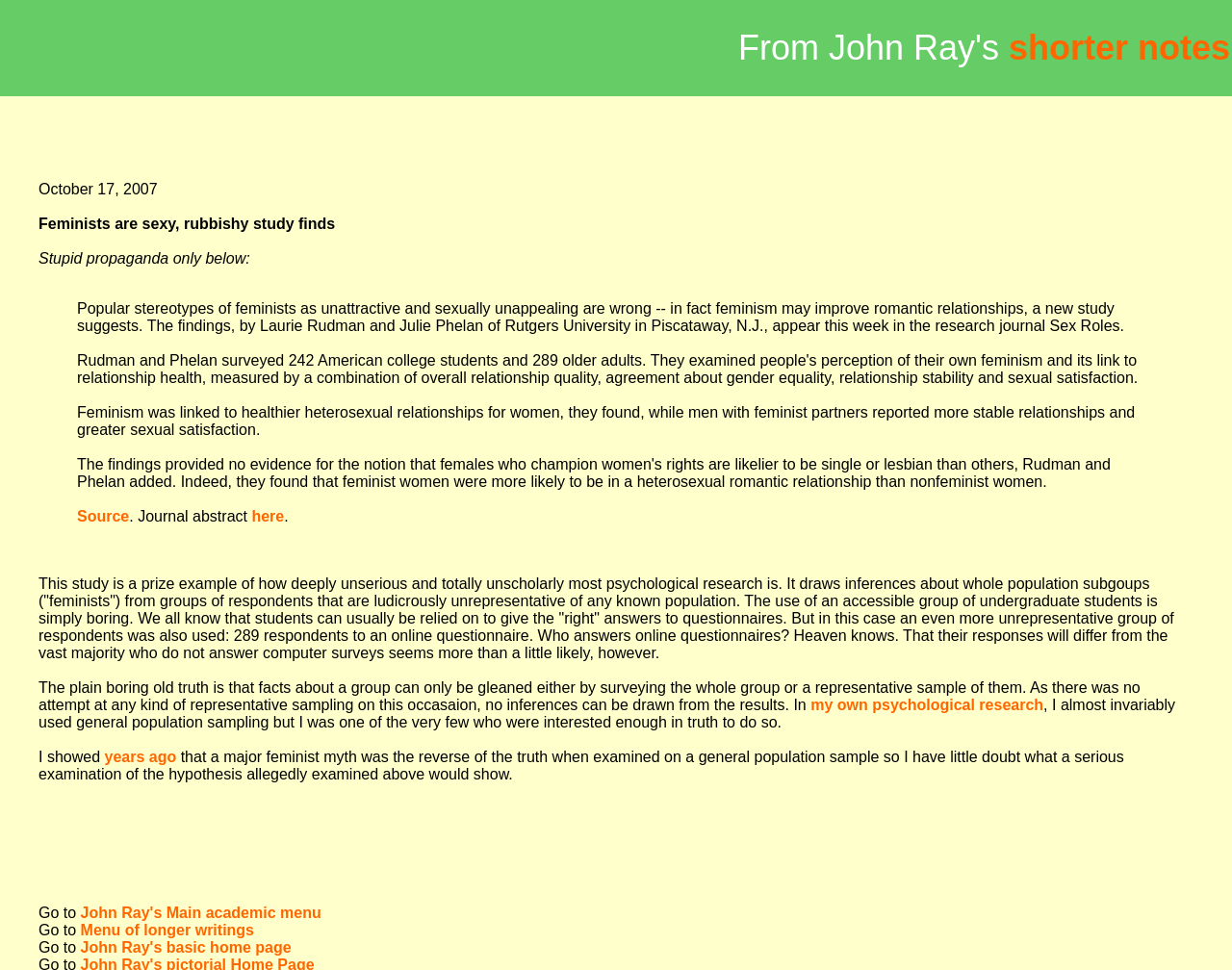Locate the bounding box coordinates of the element you need to click to accomplish the task described by this instruction: "Read John Ray's shorter notes".

[0.819, 0.029, 0.998, 0.069]